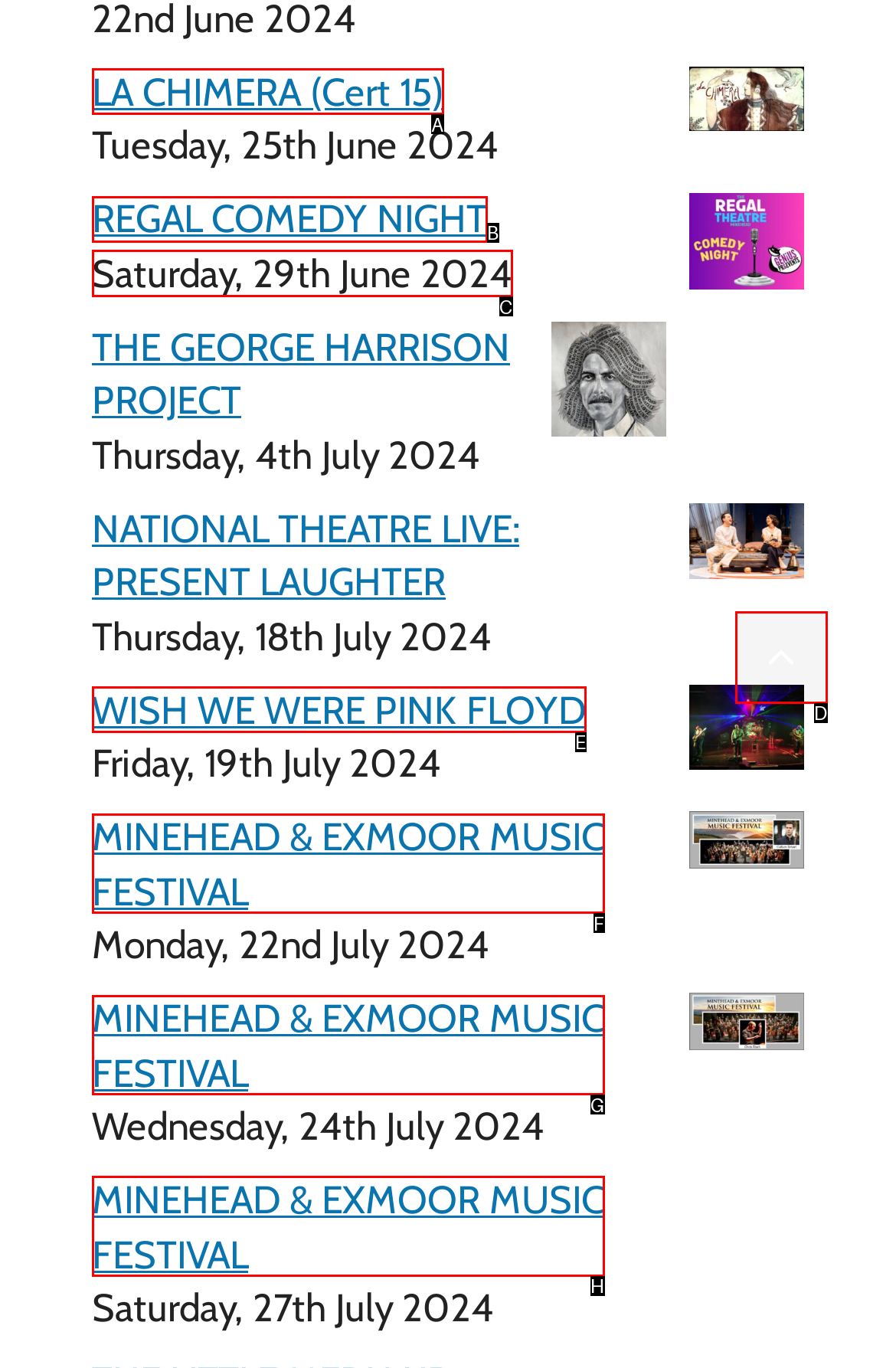Pick the option that should be clicked to perform the following task: Check REGAL COMEDY NIGHT event date
Answer with the letter of the selected option from the available choices.

C